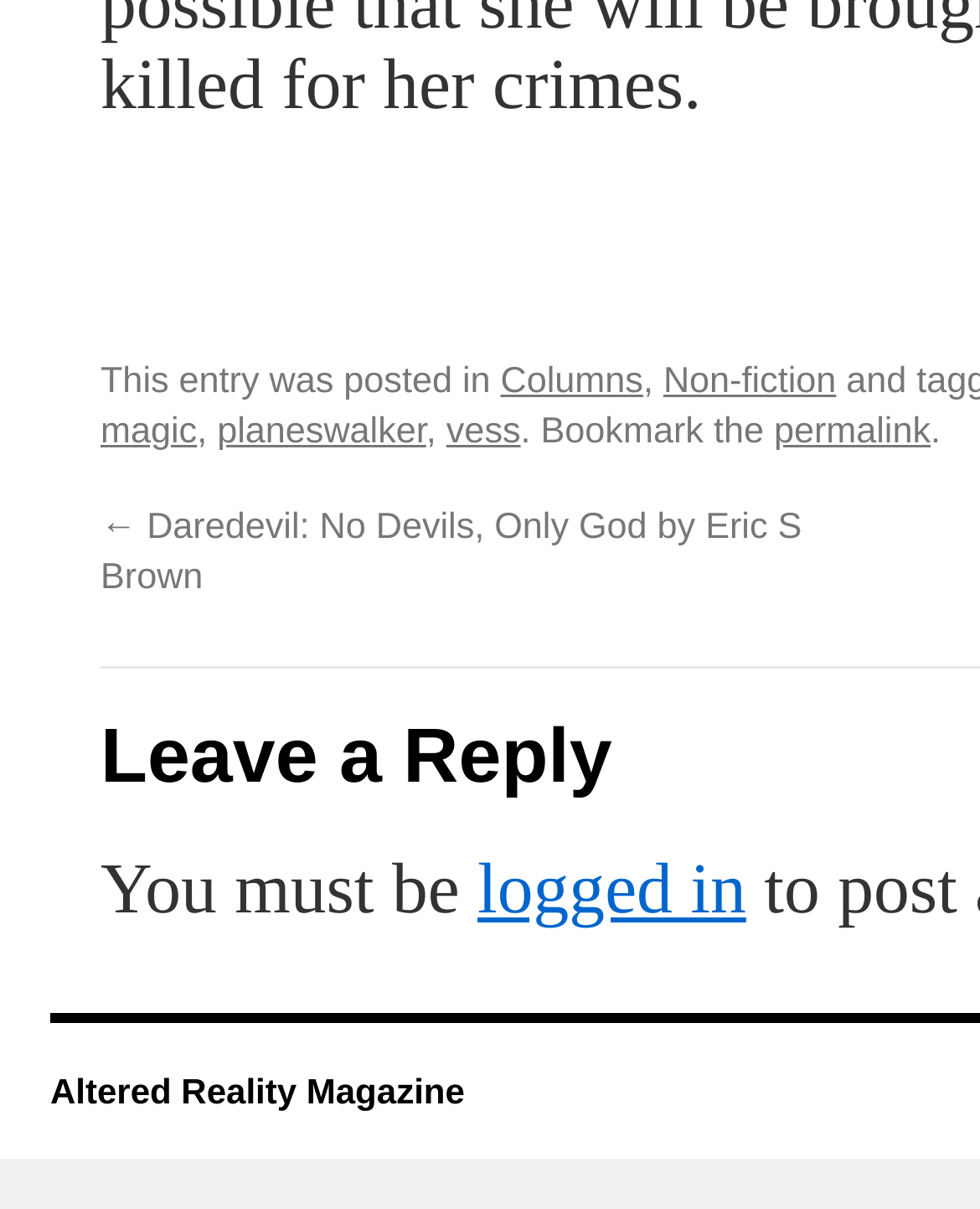Could you specify the bounding box coordinates for the clickable section to complete the following instruction: "Enter Email Address"?

None